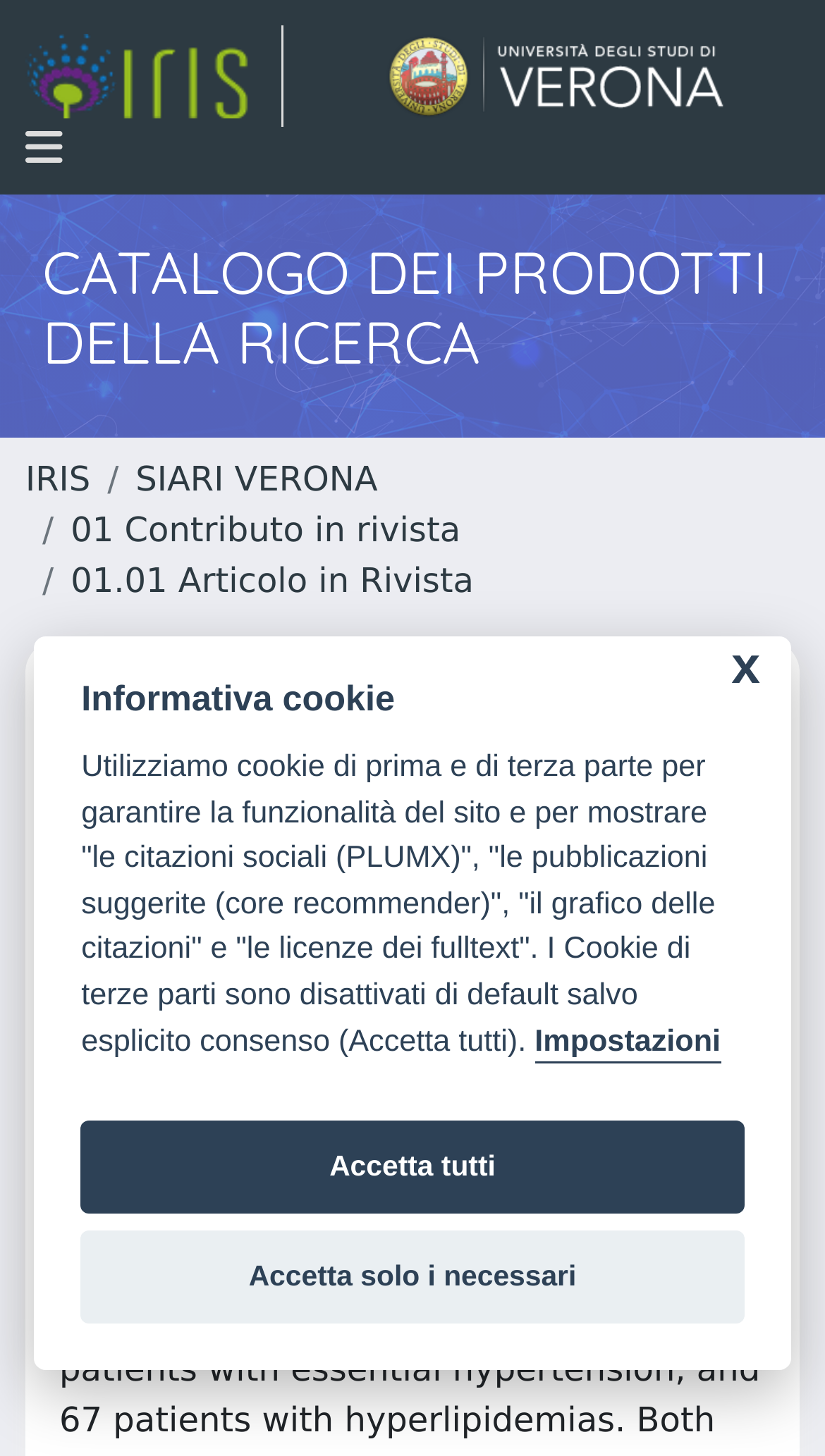Please provide a short answer using a single word or phrase for the question:
What is the name of the university?

Università